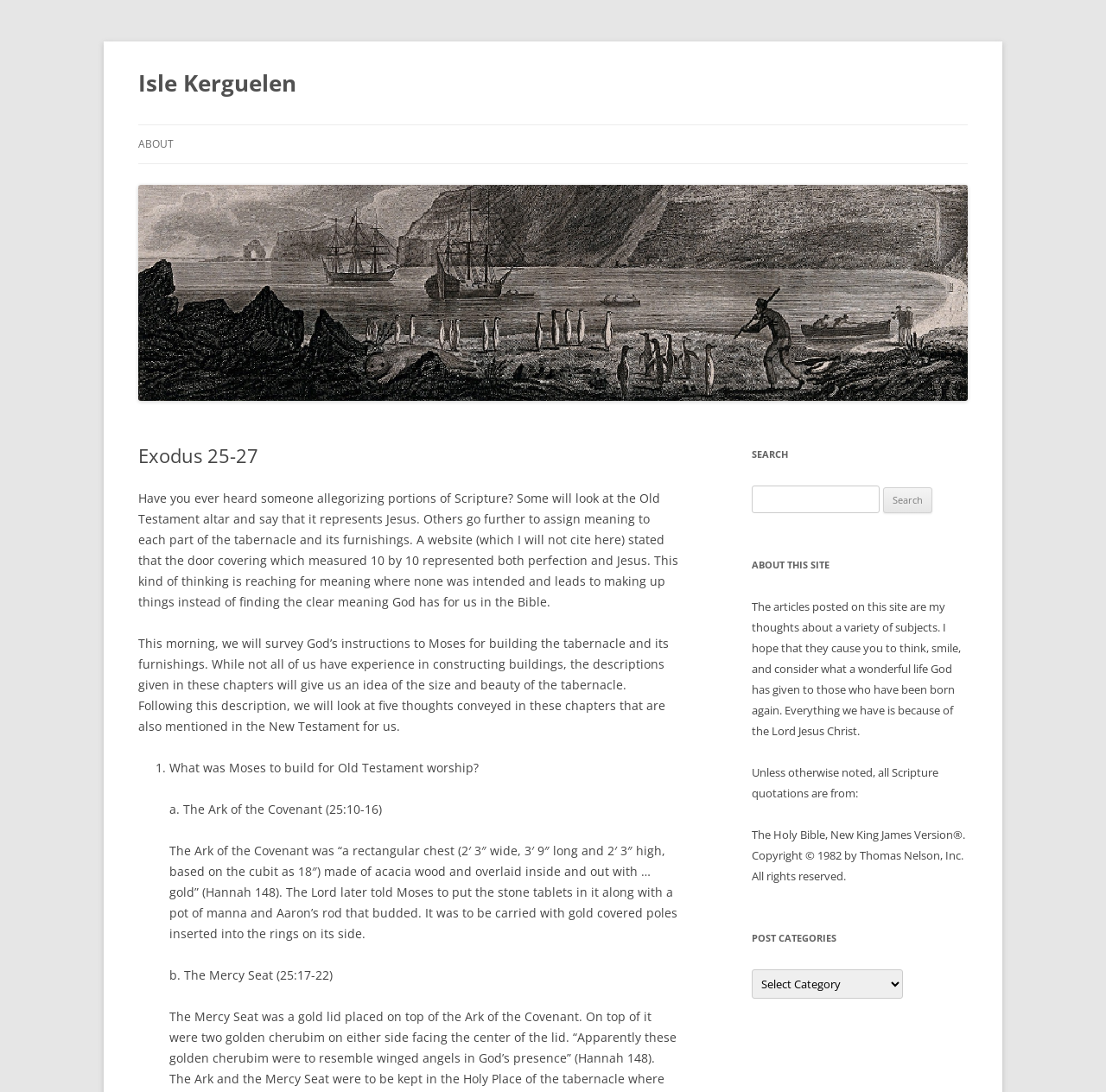Explain the features and main sections of the webpage comprehensively.

The webpage is about Exodus 25-27 and Isle Kerguelen. At the top, there is a heading "Isle Kerguelen" with a link to the same name. Below it, there is a link to "Skip to content". On the left side, there is a navigation menu with links to "ABOUT" and "Isle Kerguelen". 

Below the navigation menu, there is an image of Isle Kerguelen. Above the image, there is a heading "Exodus 25-27". The main content of the webpage is a long article about Exodus 25-27, which discusses the instructions given to Moses for building the tabernacle and its furnishings. The article is divided into sections, with headings and static text describing the different parts of the tabernacle. There are also list markers and static text describing specific aspects of the tabernacle, such as the Ark of the Covenant and the Mercy Seat.

On the right side of the webpage, there is a complementary section with several headings, including "SEARCH", "ABOUT THIS SITE", and "POST CATEGORIES". The "SEARCH" section has a search box and a button to search for specific content. The "ABOUT THIS SITE" section has a brief description of the website and its purpose. The "POST CATEGORIES" section has a combobox to select different post categories.